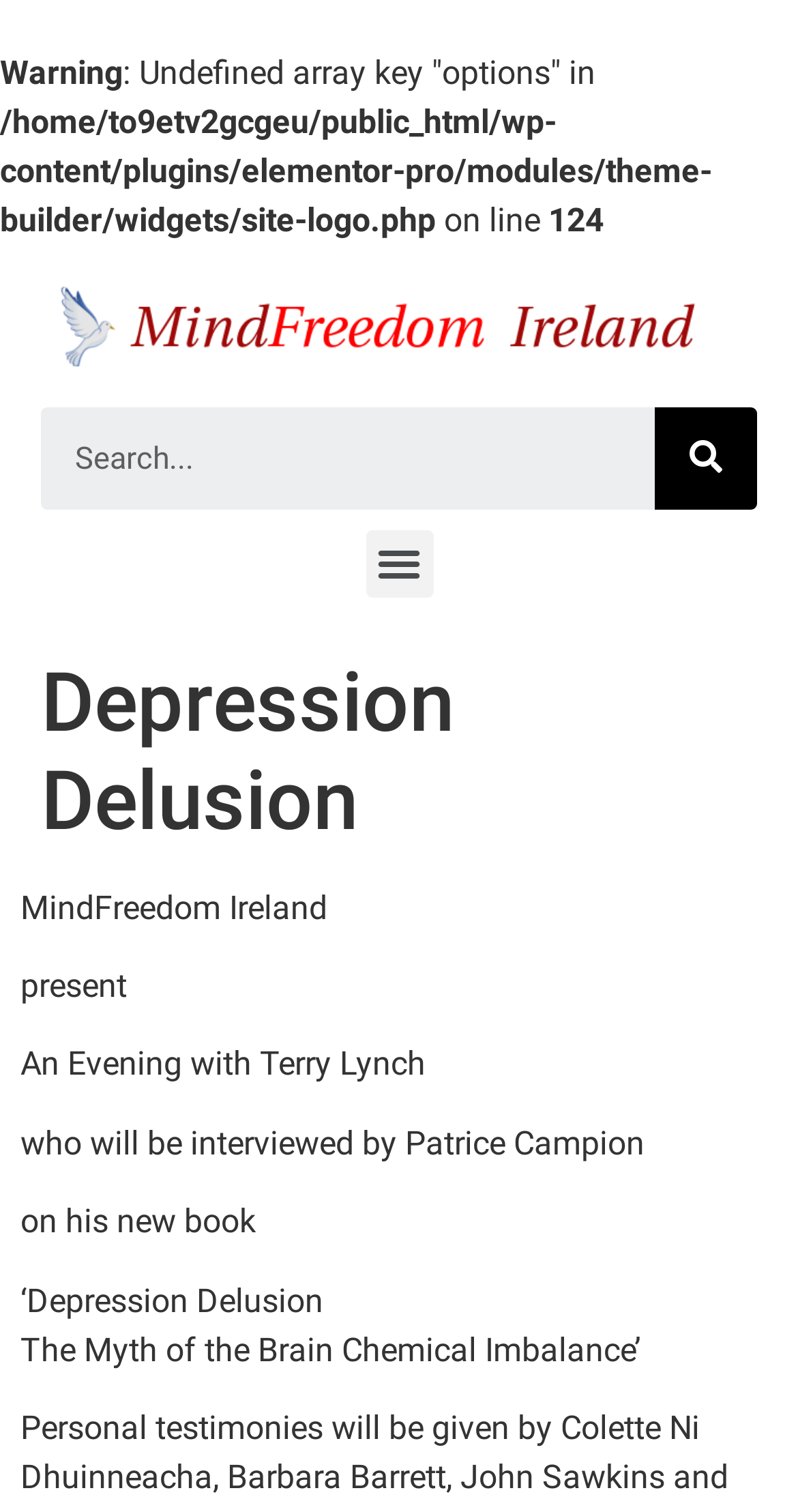Given the element description "parent_node: Search name="s" placeholder="Search..." title="Search"" in the screenshot, predict the bounding box coordinates of that UI element.

[0.051, 0.269, 0.821, 0.337]